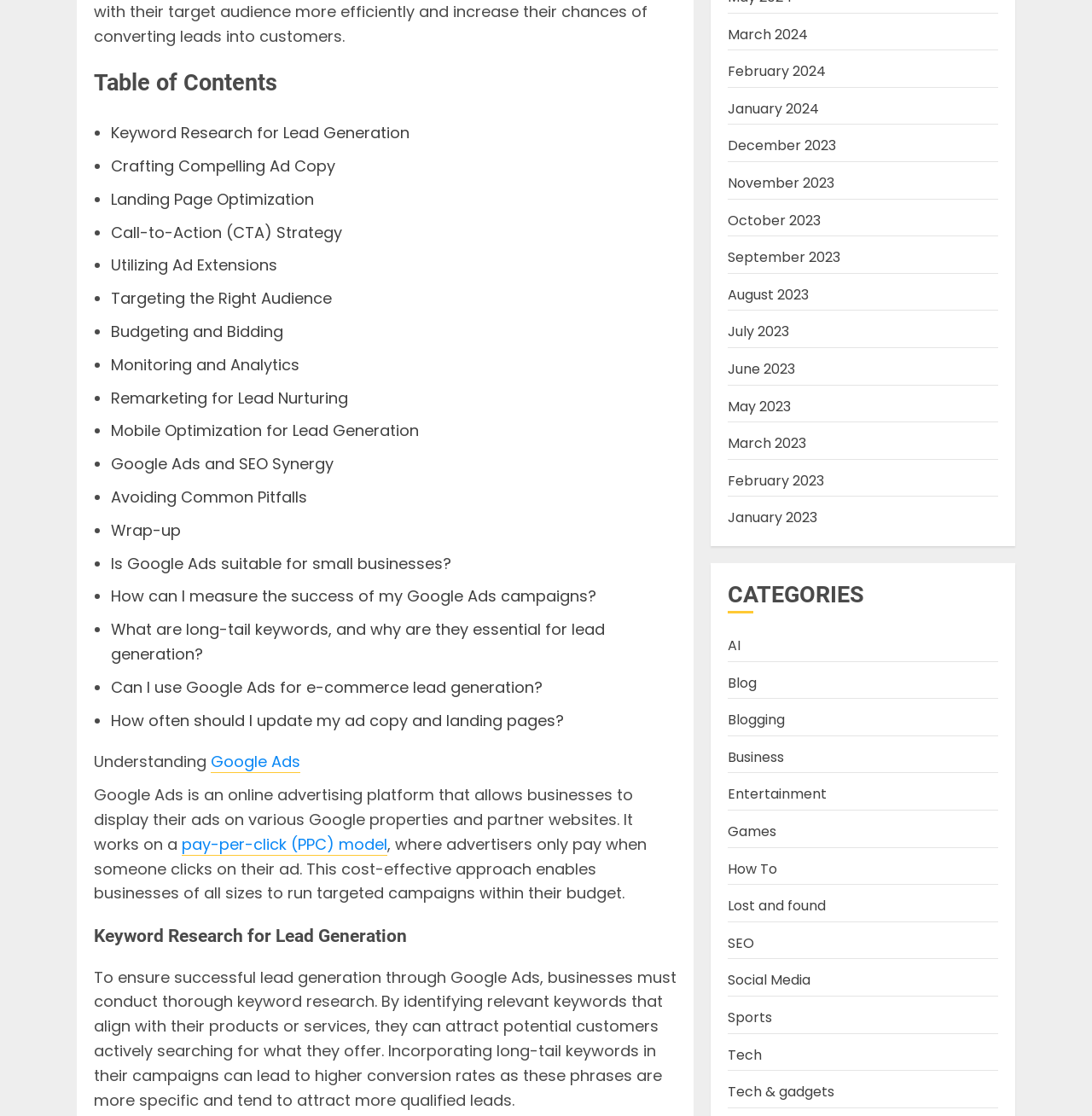Can you provide the bounding box coordinates for the element that should be clicked to implement the instruction: "Click on 'SEO'"?

[0.667, 0.836, 0.691, 0.855]